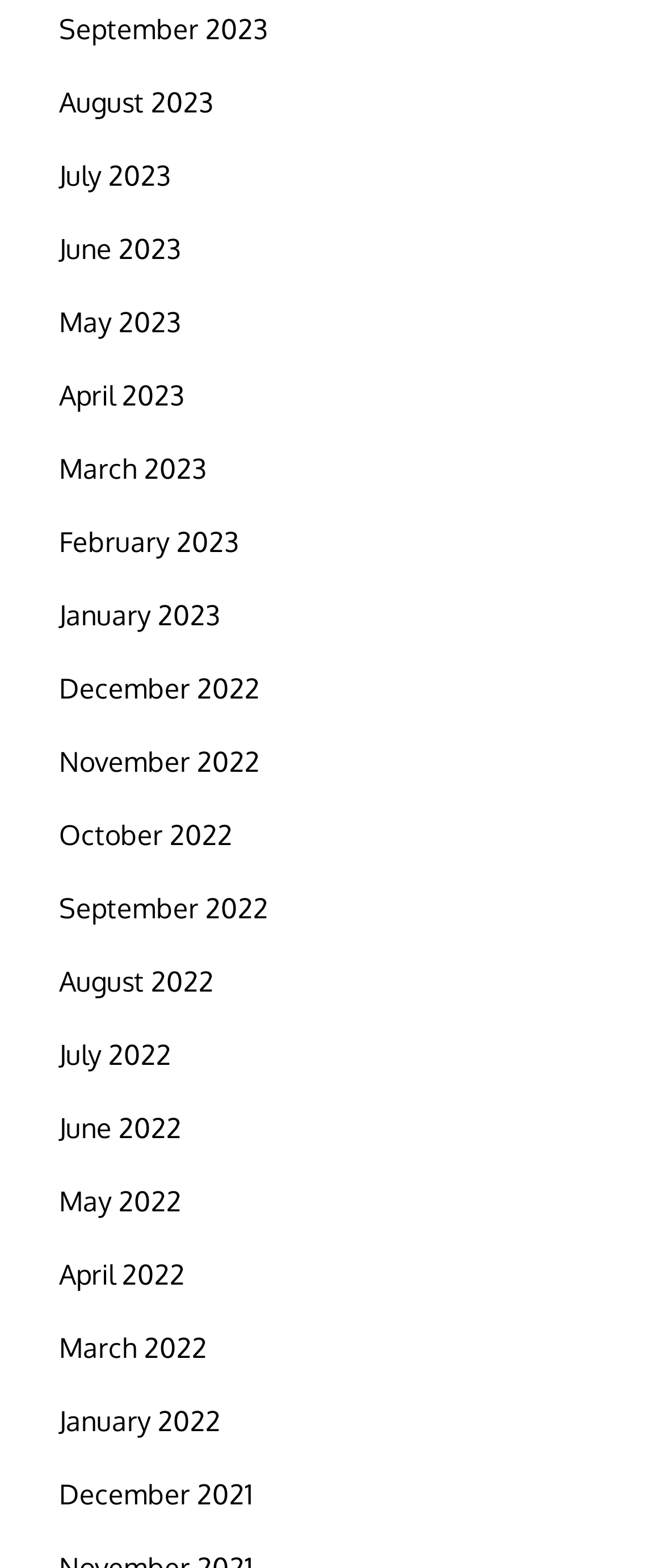Could you locate the bounding box coordinates for the section that should be clicked to accomplish this task: "go to August 2022".

[0.088, 0.615, 0.322, 0.637]